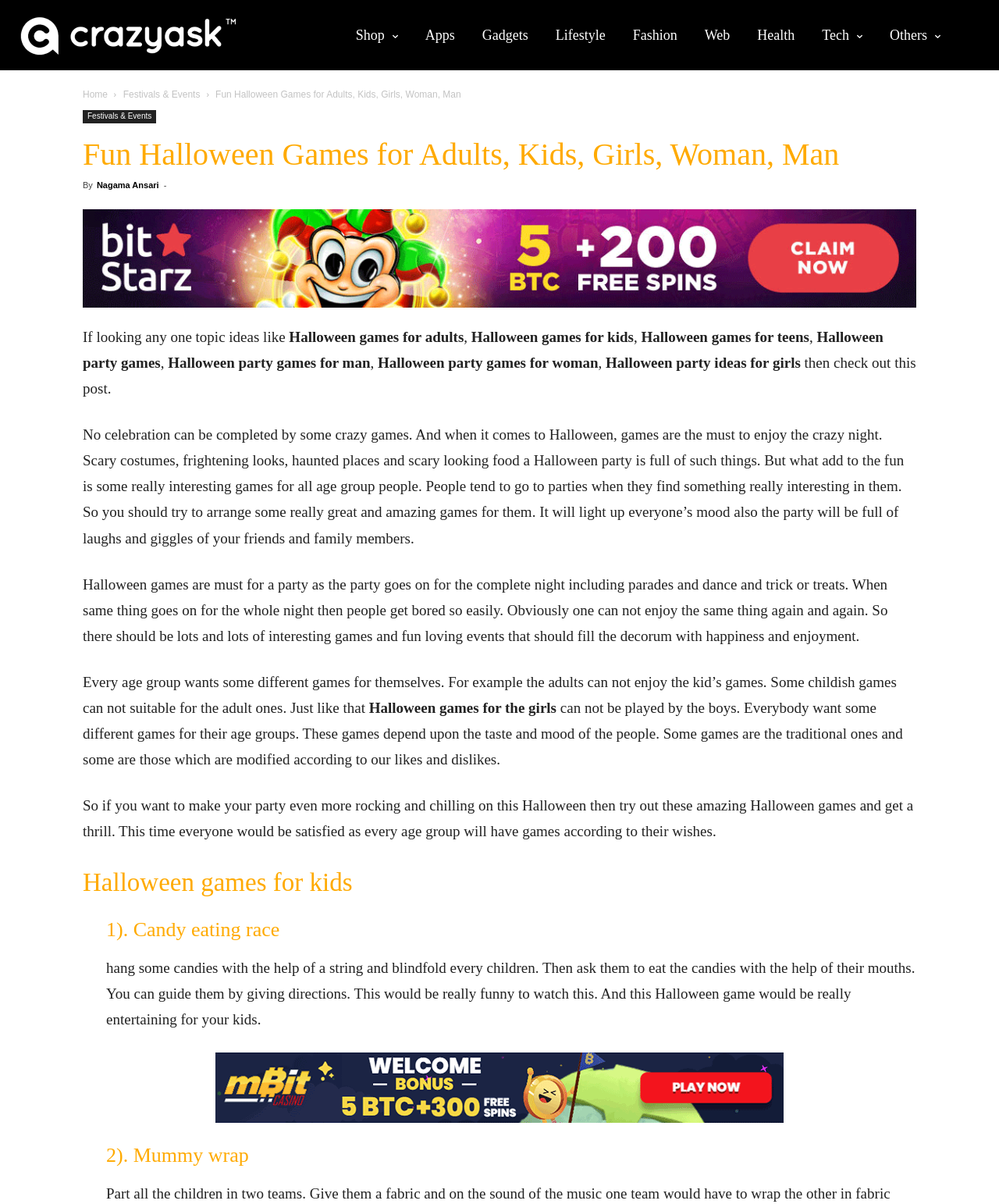Find and specify the bounding box coordinates that correspond to the clickable region for the instruction: "Learn about the 'Candy eating race' game".

[0.106, 0.797, 0.916, 0.853]